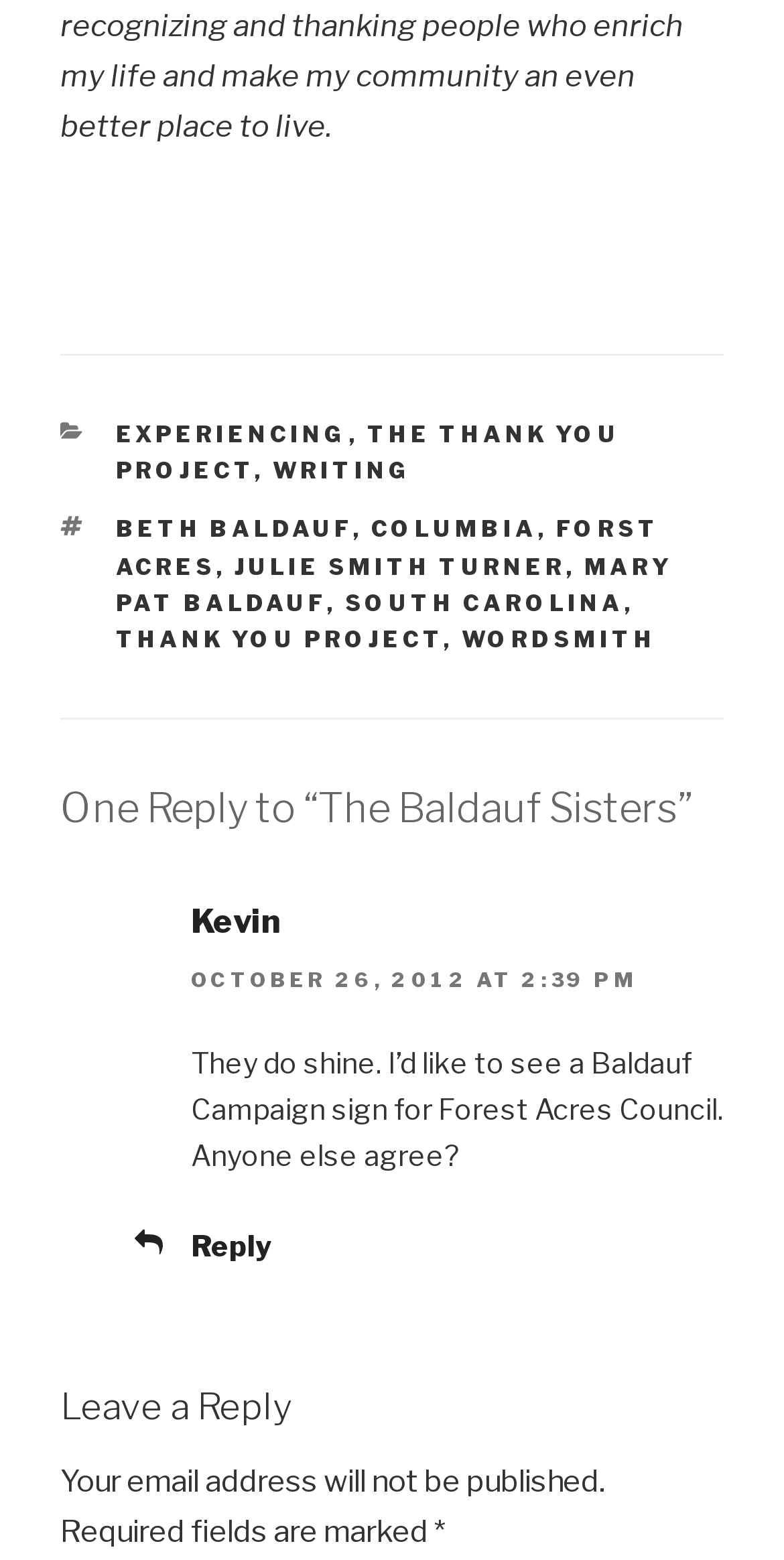Identify the bounding box coordinates of the clickable section necessary to follow the following instruction: "Click on the 'EXPERIENCING' link". The coordinates should be presented as four float numbers from 0 to 1, i.e., [left, top, right, bottom].

[0.147, 0.269, 0.445, 0.287]